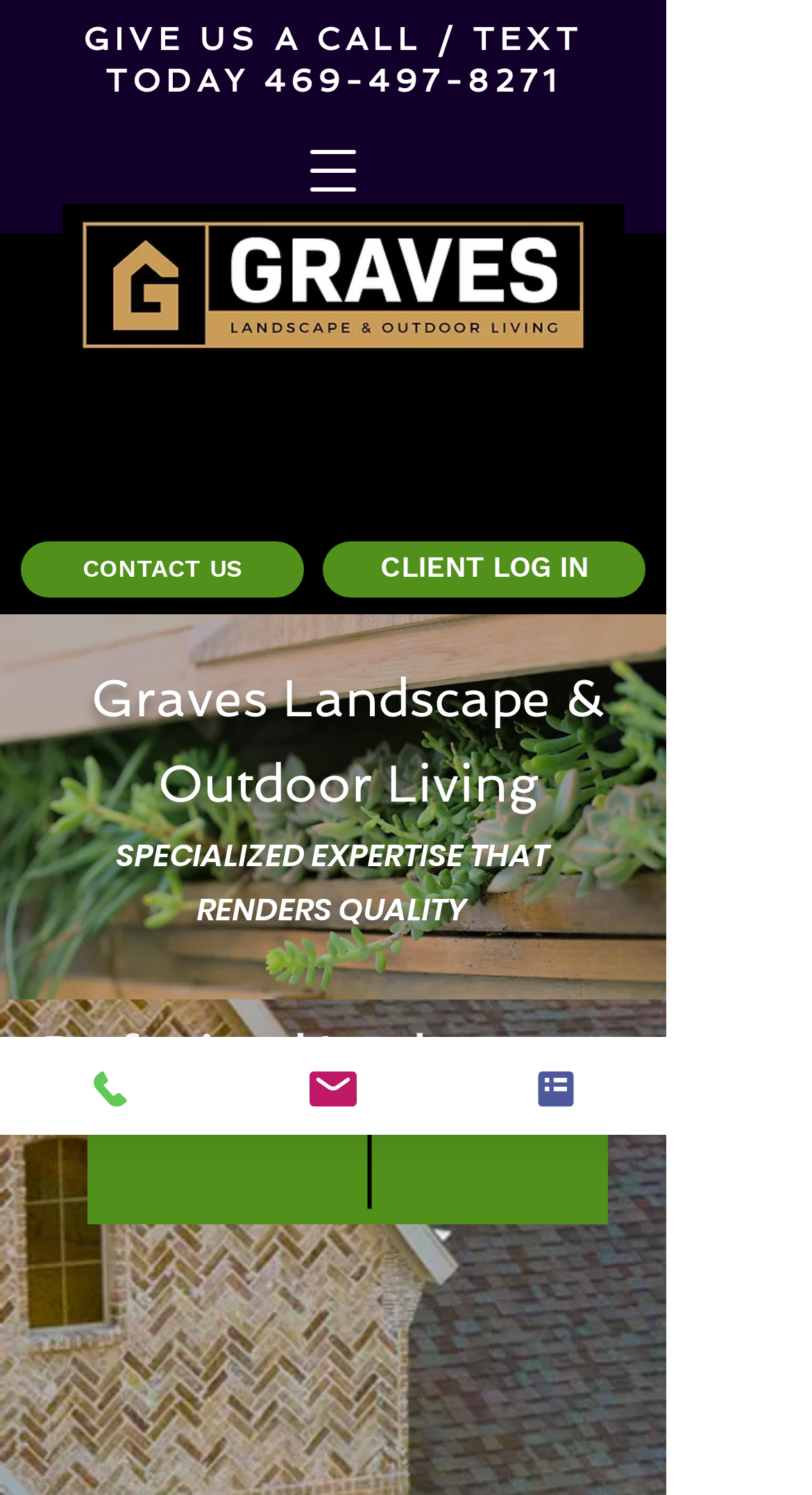What is the location of the company?
From the details in the image, answer the question comprehensively.

The location can be inferred from the meta description which mentions 'local & lifelong residents of Rockwall Texas', although it's not explicitly stated on the webpage.